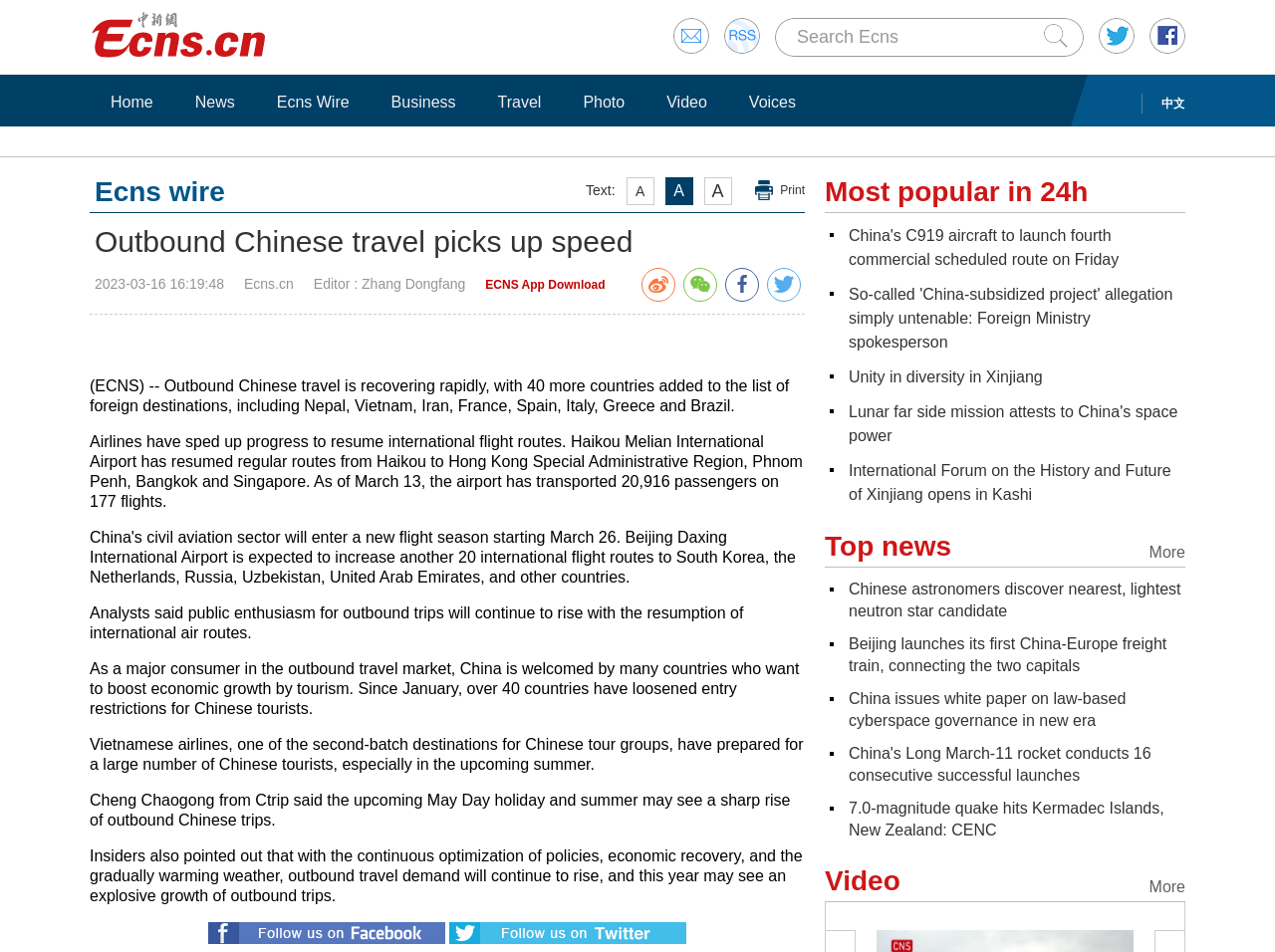Highlight the bounding box coordinates of the region I should click on to meet the following instruction: "Download ECNS App".

[0.381, 0.292, 0.475, 0.306]